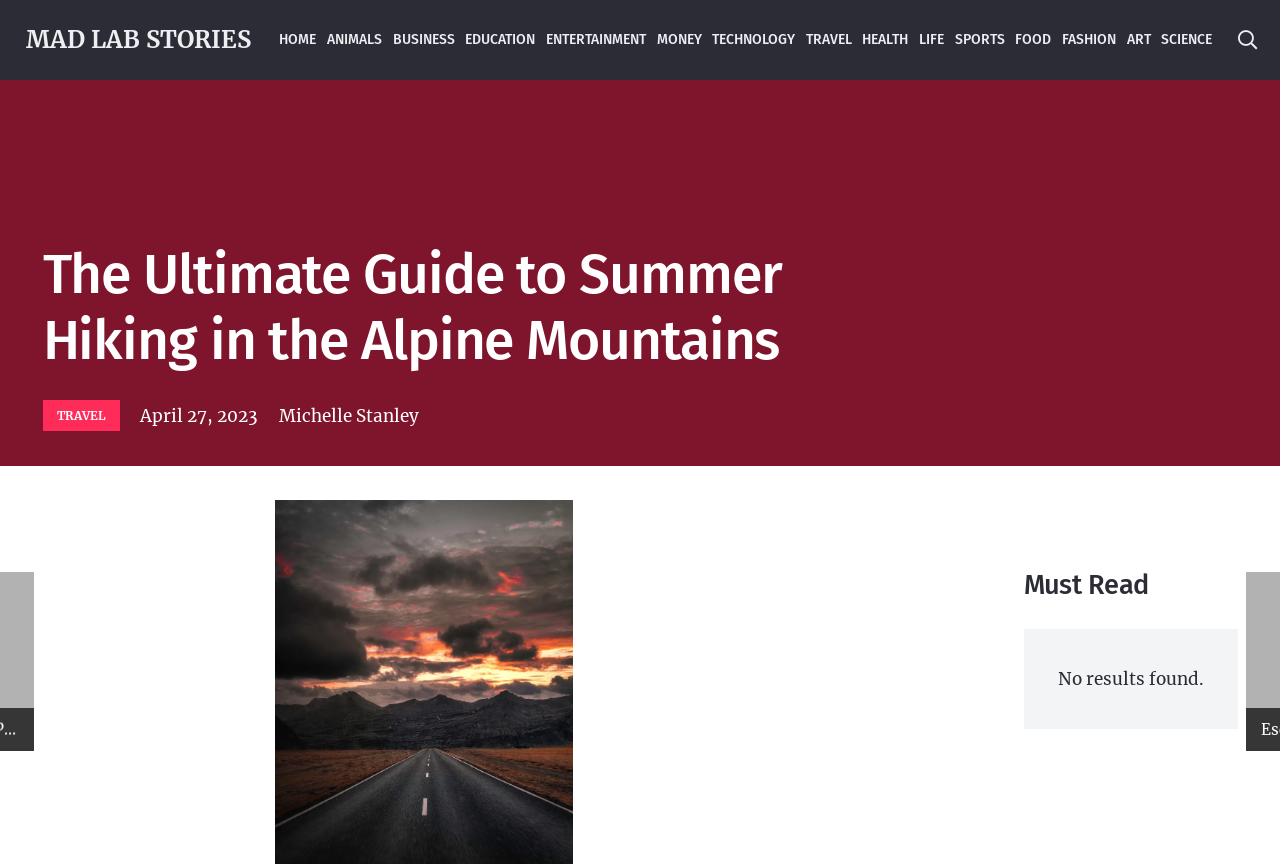How many search results are found?
Could you please answer the question thoroughly and with as much detail as possible?

I looked at the search results section and found the text 'No results found', indicating that there are no search results.